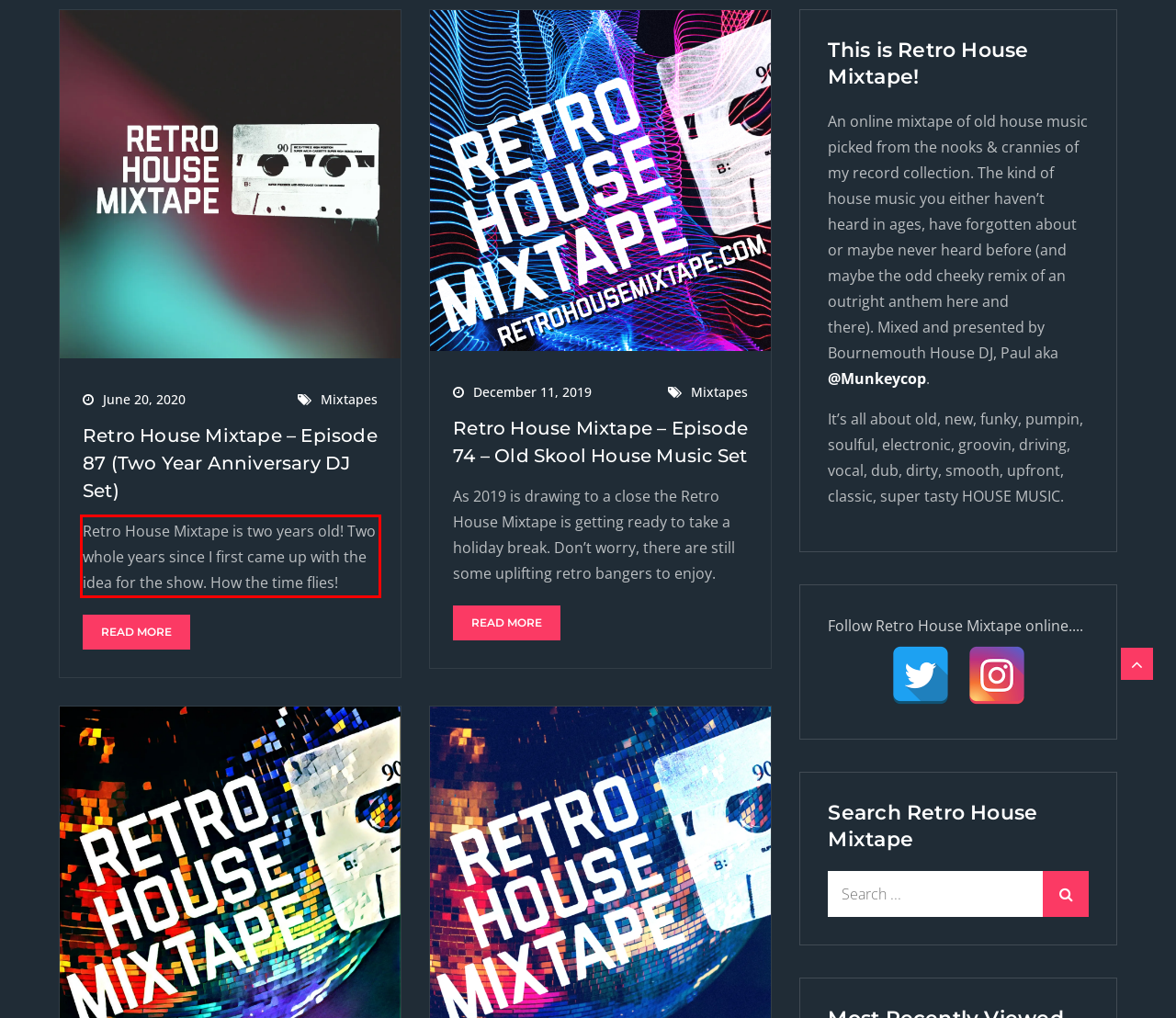Analyze the screenshot of the webpage that features a red bounding box and recognize the text content enclosed within this red bounding box.

Retro House Mixtape is two years old! Two whole years since I first came up with the idea for the show. How the time flies!